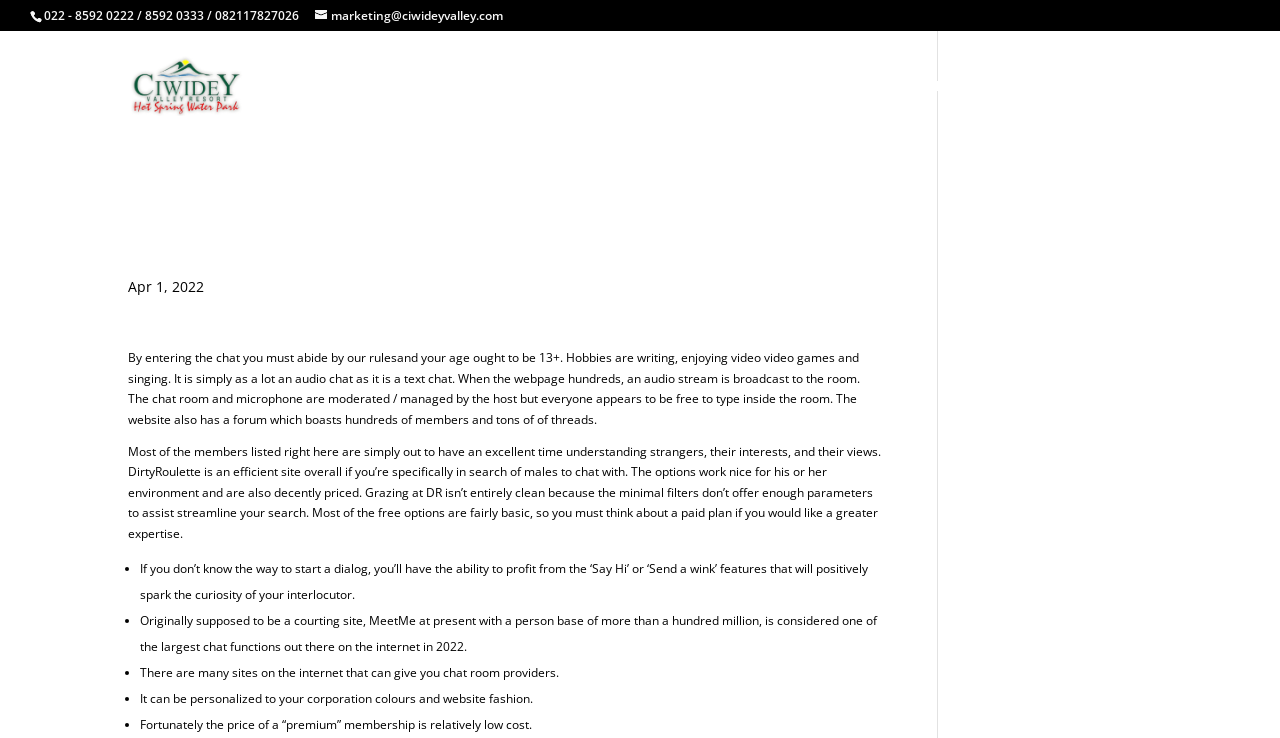Find the primary header on the webpage and provide its text.

High 10 Best Chat Websites And Free Online Chat Rooms